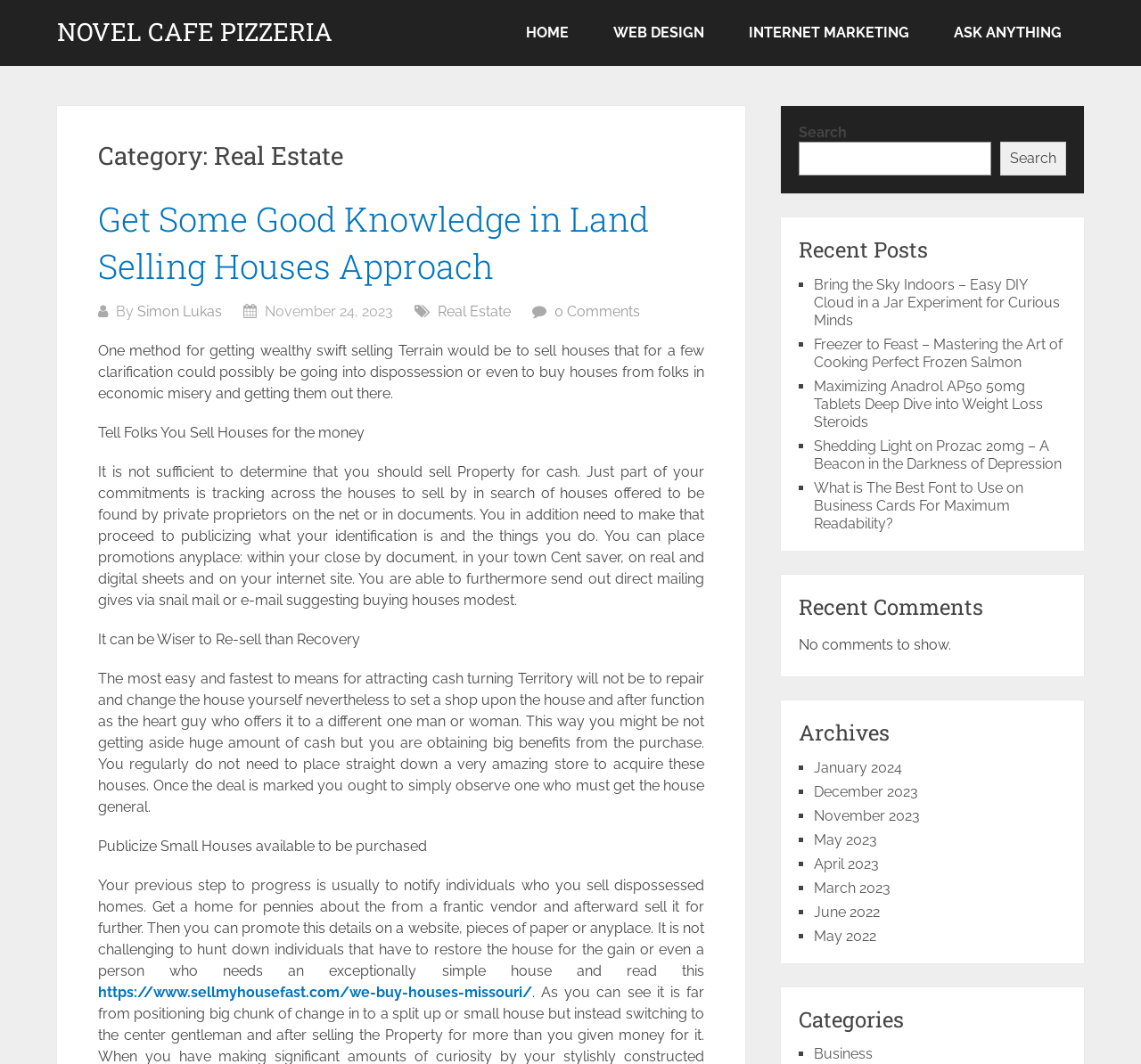Locate the UI element that matches the description Business in the webpage screenshot. Return the bounding box coordinates in the format (top-left x, top-left y, bottom-right x, bottom-right y), with values ranging from 0 to 1.

[0.713, 0.983, 0.765, 0.998]